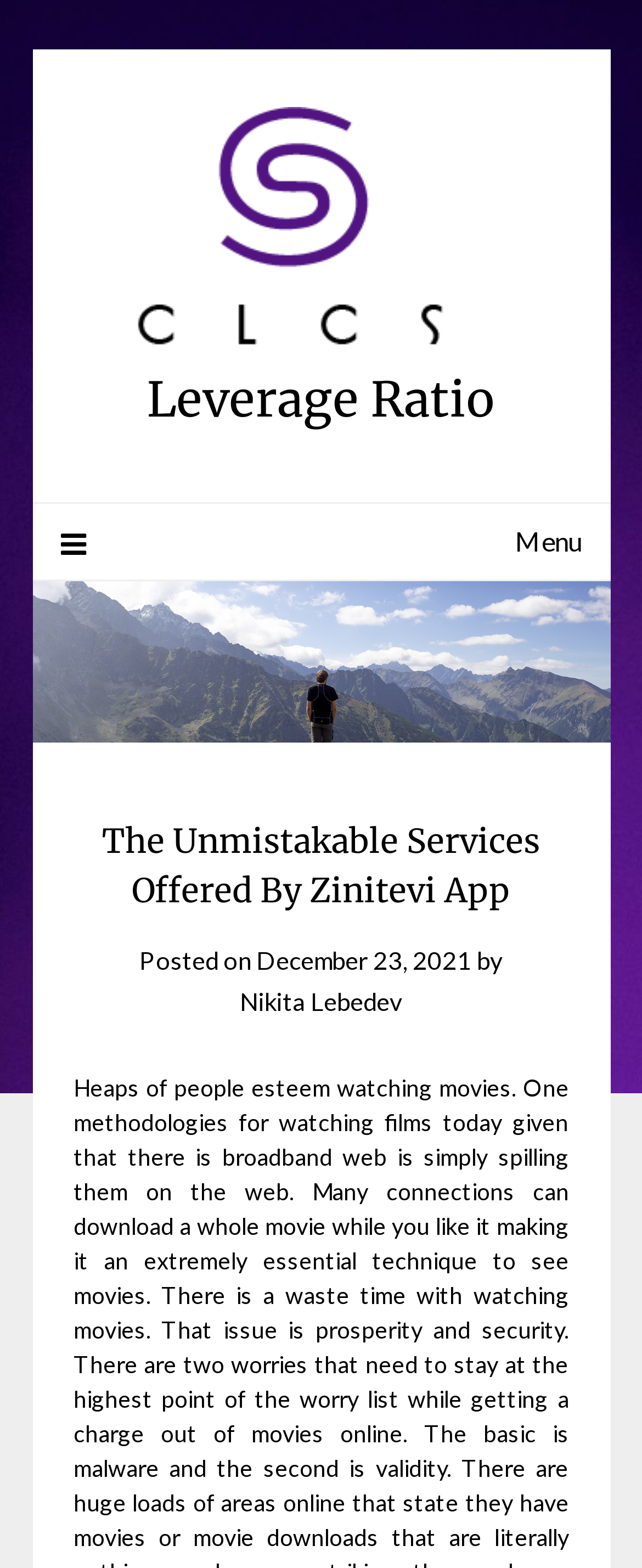Locate the primary headline on the webpage and provide its text.

The Unmistakable Services Offered By Zinitevi App